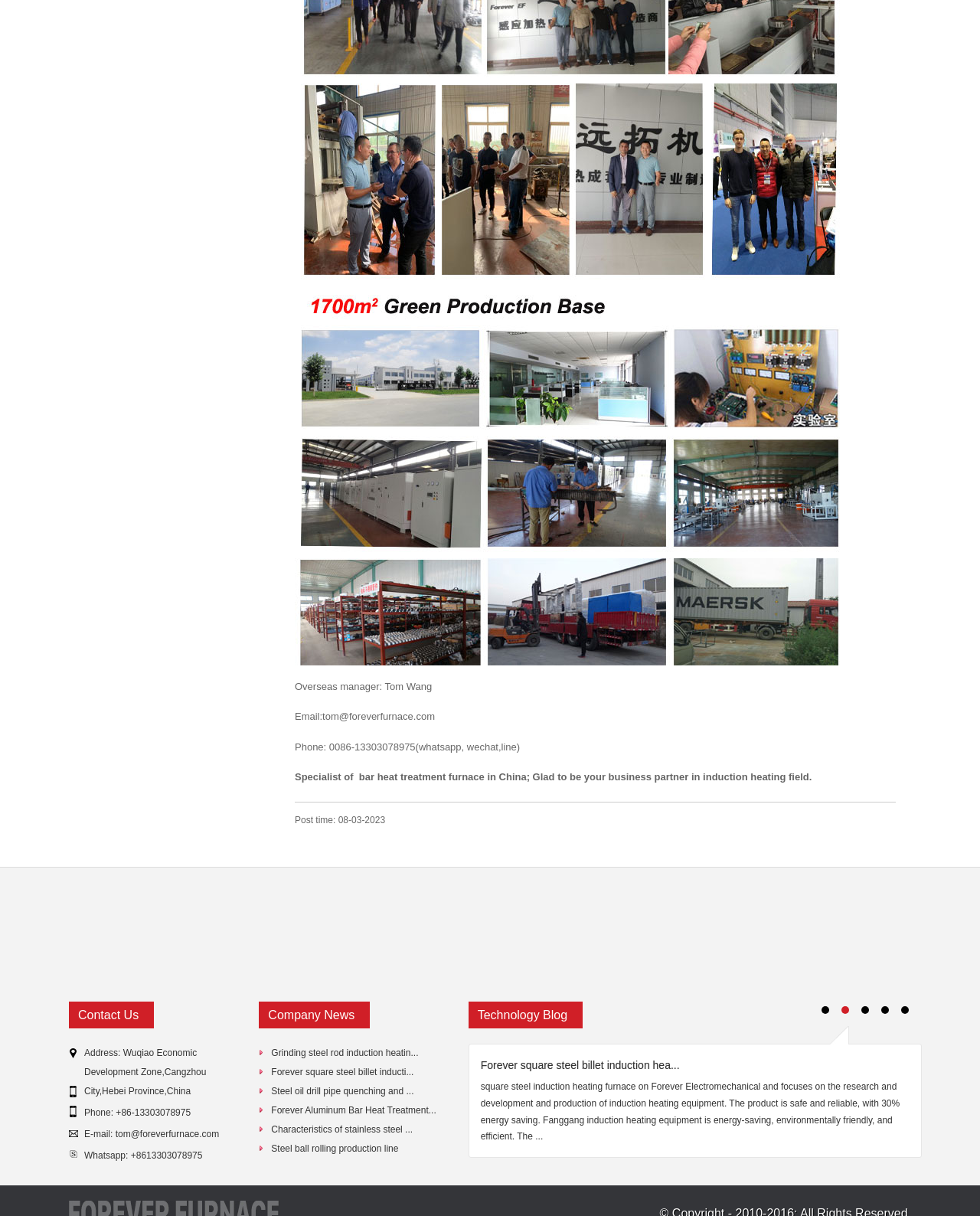Please provide the bounding box coordinates for the element that needs to be clicked to perform the following instruction: "Read about Grinding steel rod induction heatin". The coordinates should be given as four float numbers between 0 and 1, i.e., [left, top, right, bottom].

[0.277, 0.862, 0.427, 0.87]